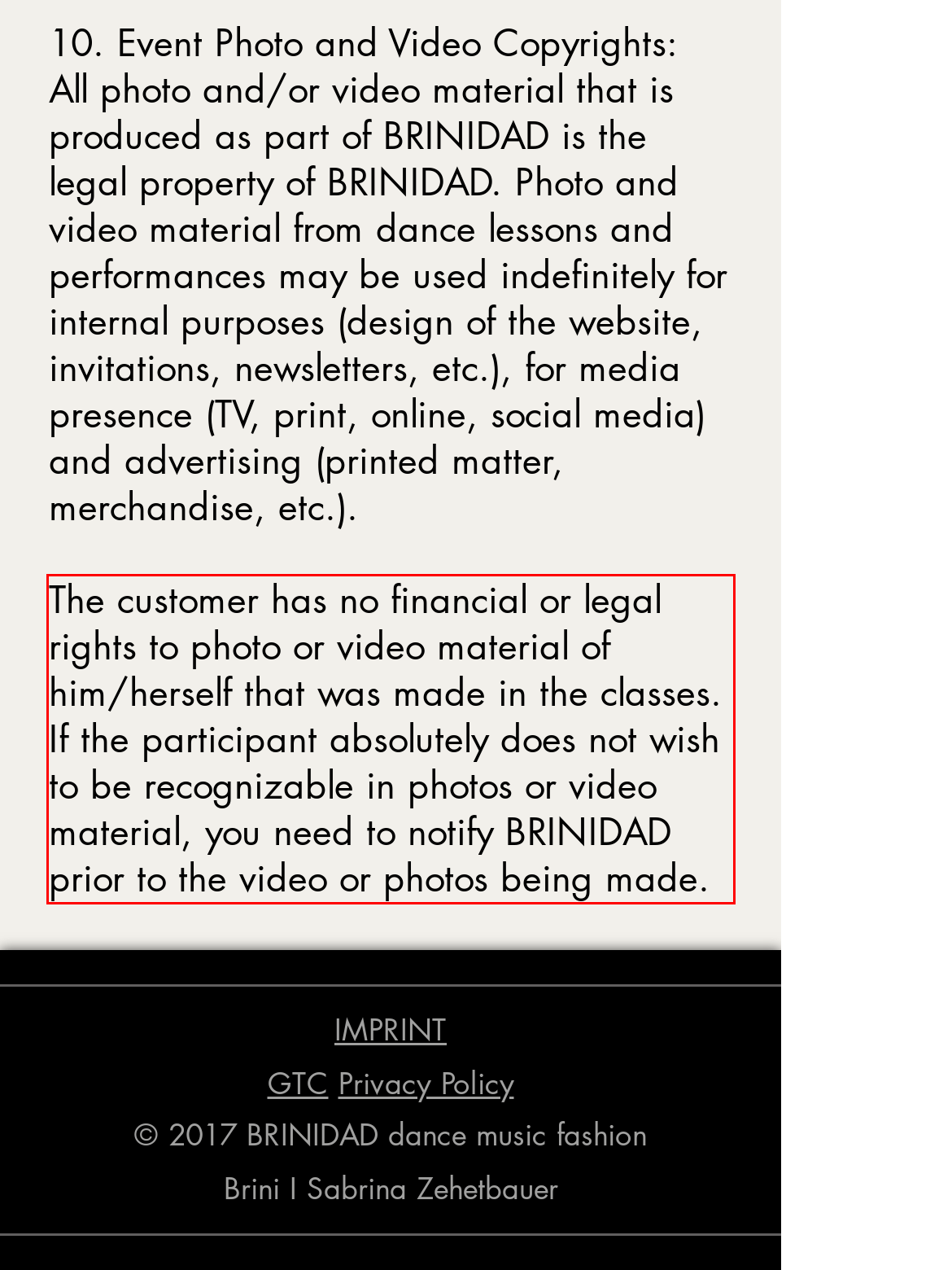Please use OCR to extract the text content from the red bounding box in the provided webpage screenshot.

The customer has no financial or legal rights to photo or video material of him/herself that was made in the classes. If the participant absolutely does not wish to be recognizable in photos or video material, you need to notify BRINIDAD prior to the video or photos being made.